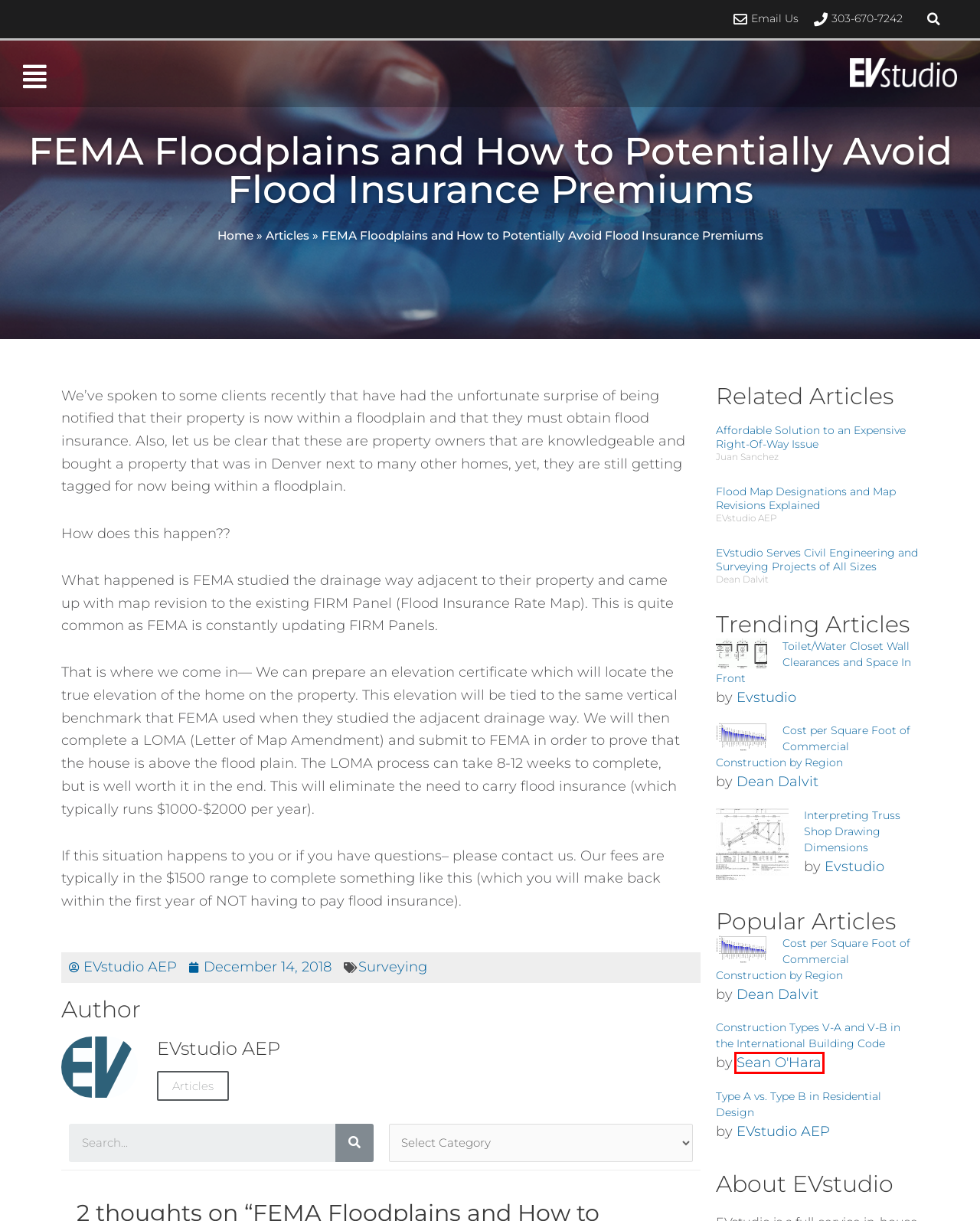View the screenshot of the webpage containing a red bounding box around a UI element. Select the most fitting webpage description for the new page shown after the element in the red bounding box is clicked. Here are the candidates:
A. EVstudio AEP, Author at EVstudio
B. Toilet/Water Closet Wall Clearances and Space In Front - EVstudio
C. Sean O'Hara, Author at EVstudio
D. Integrated Architecture and Engineering - EVstudio
E. Affordable Solution to an Expensive Right-Of-Way Issue - EVstudio
F. Interpreting Truss Shop Drawing Dimensions - EVstudio
G. Cost per Square Foot of Commercial Construction by Region - EVstudio
H. December 14, 2018 - EVstudio

C